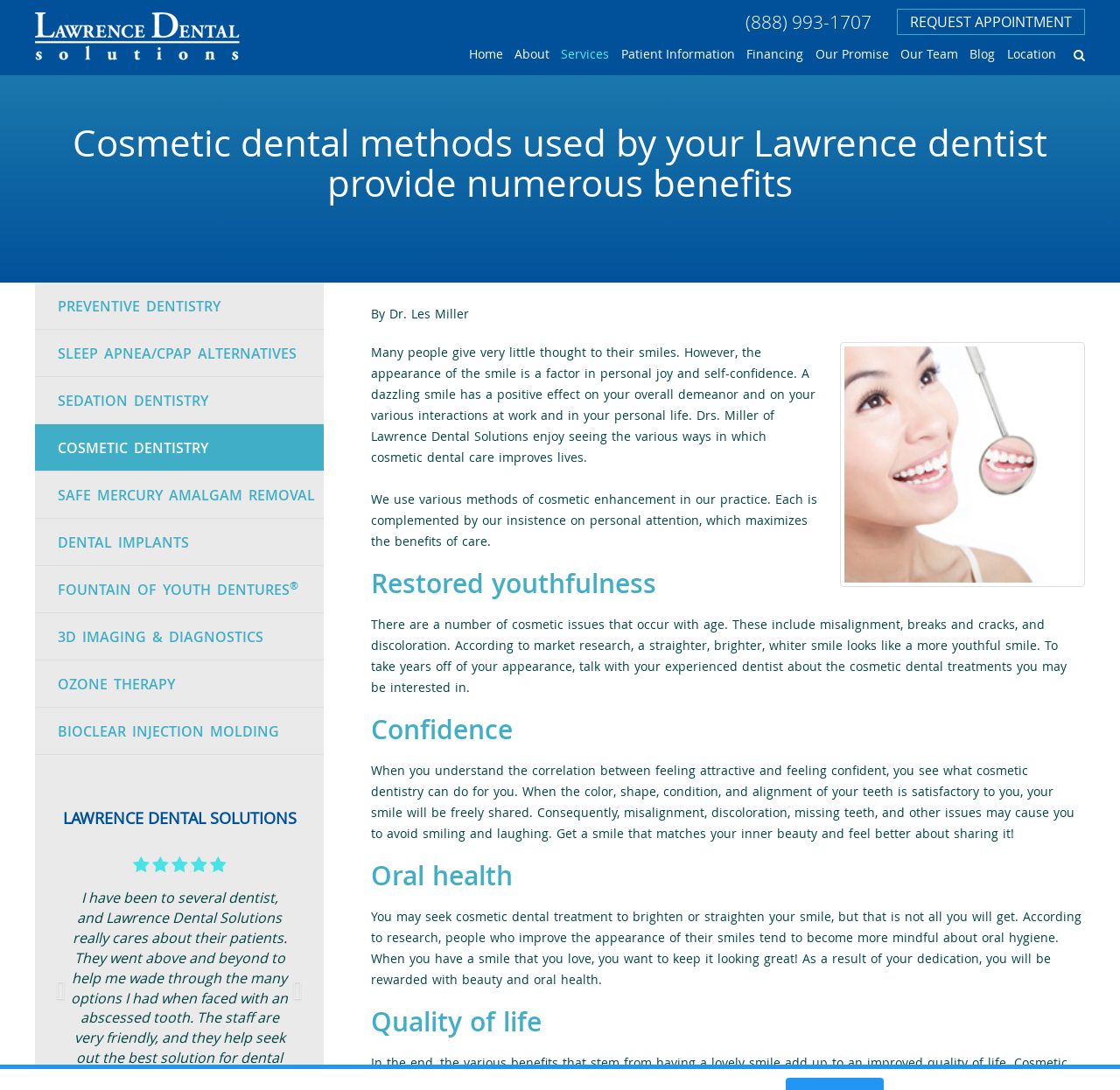Please identify the bounding box coordinates of the area that needs to be clicked to follow this instruction: "Read the 'Quality of life' section".

[0.331, 0.925, 0.969, 0.951]